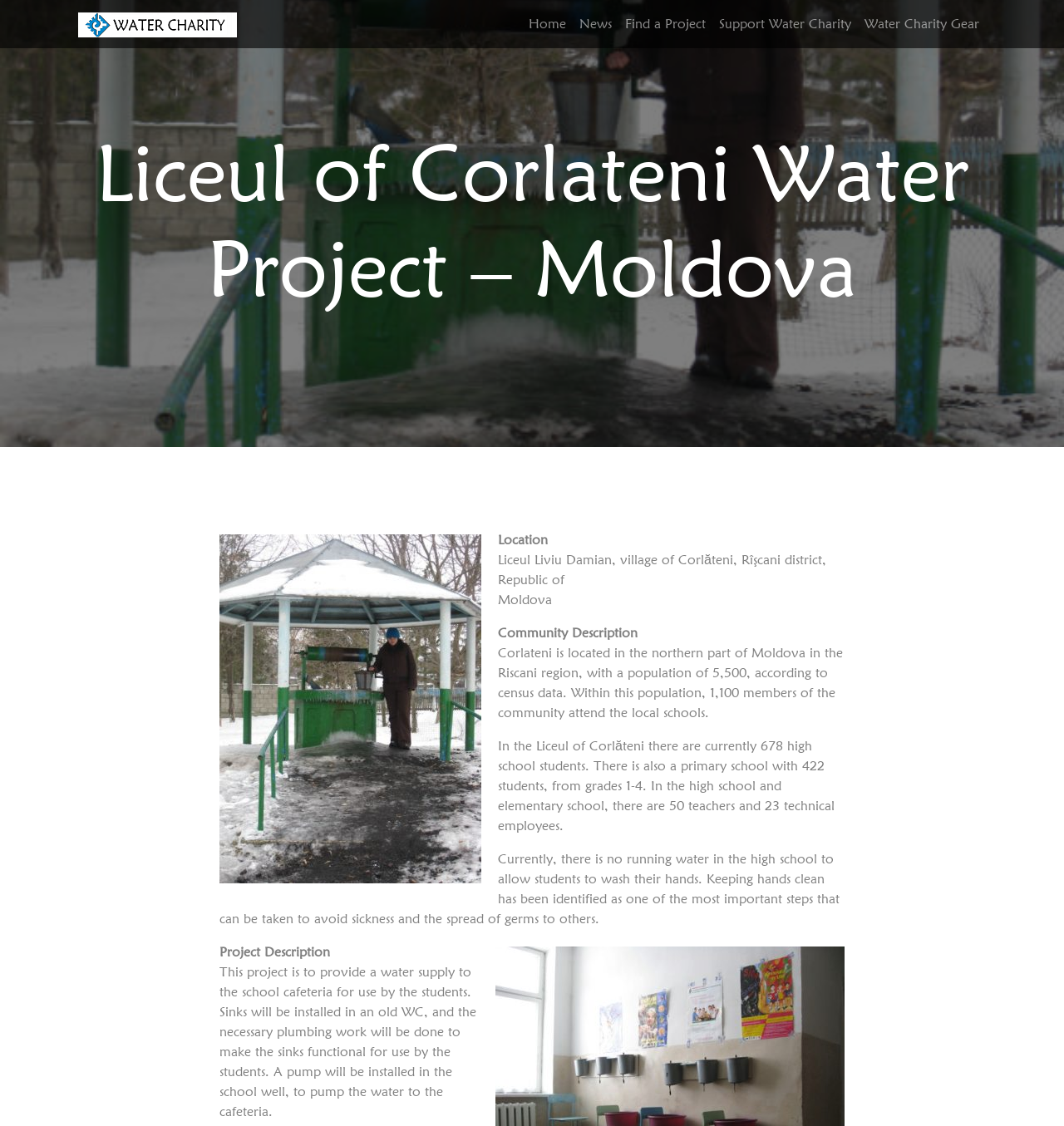Construct a comprehensive description capturing every detail on the webpage.

The webpage is about the Liceul of Corlateni Water Project in Moldova, which is a project by Water Charity. At the top left corner, there is a Water Charity logo, which is an image linked to the organization's website. 

Below the logo, there is a navigation menu with five links: Home, News, Find a Project, Support Water Charity, and Water Charity Gear. These links are aligned horizontally and take up about half of the screen width.

The main content of the webpage is divided into sections. The first section has a heading that reads "Liceul of Corlateni Water Project – Moldova". Below the heading, there are several paragraphs of text that describe the location, community, and project details. The text is organized into sections with headings such as "Location", "Community Description", and "Project Description". 

The location section provides information about the village of Corlăteni, where the project is taking place. The community description section gives an overview of the population, schools, and teachers in the area. The project description section explains the purpose of the project, which is to provide a water supply to the school cafeteria for the students.

At the bottom right corner of the screen, there is a "Scroll to top" button with an arrow icon. This button allows users to quickly scroll back to the top of the webpage.